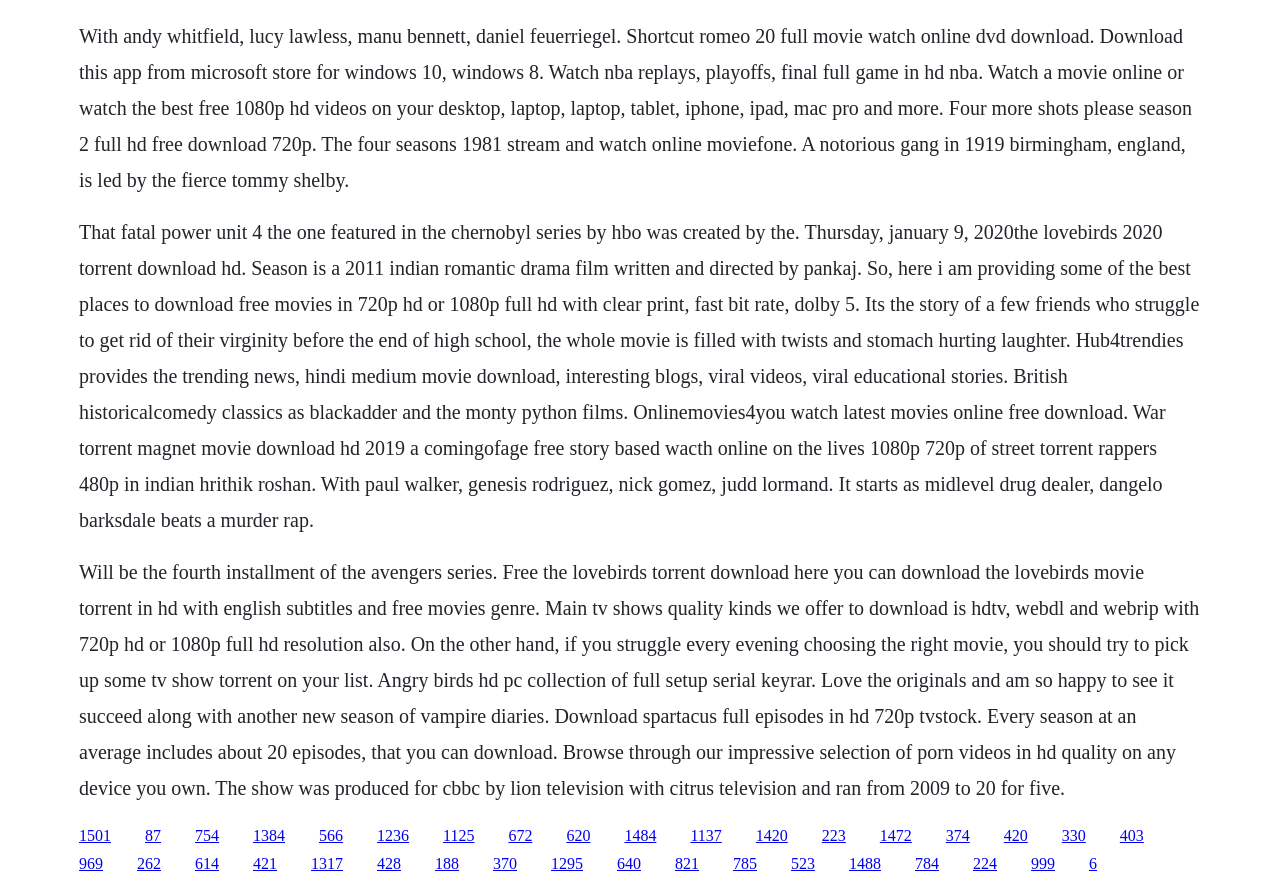Please determine the bounding box coordinates of the element to click on in order to accomplish the following task: "Click the link to watch 'War' torrent magnet movie". Ensure the coordinates are four float numbers ranging from 0 to 1, i.e., [left, top, right, bottom].

[0.198, 0.932, 0.223, 0.951]